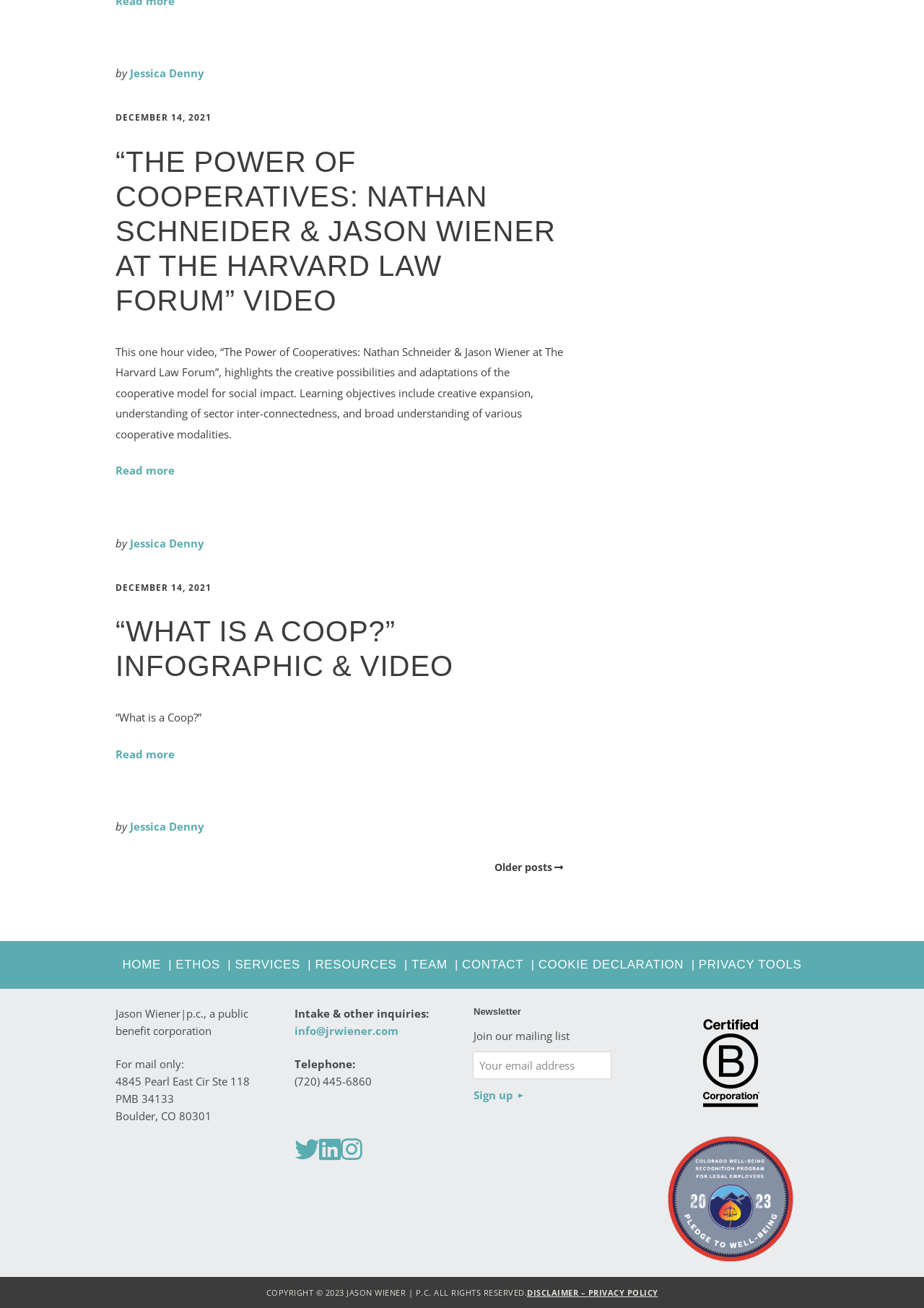Provide a brief response to the question using a single word or phrase: 
What is the address of Jason Wiener | P.C.?

4845 Pearl East Cir Ste 118, Boulder, CO 80301